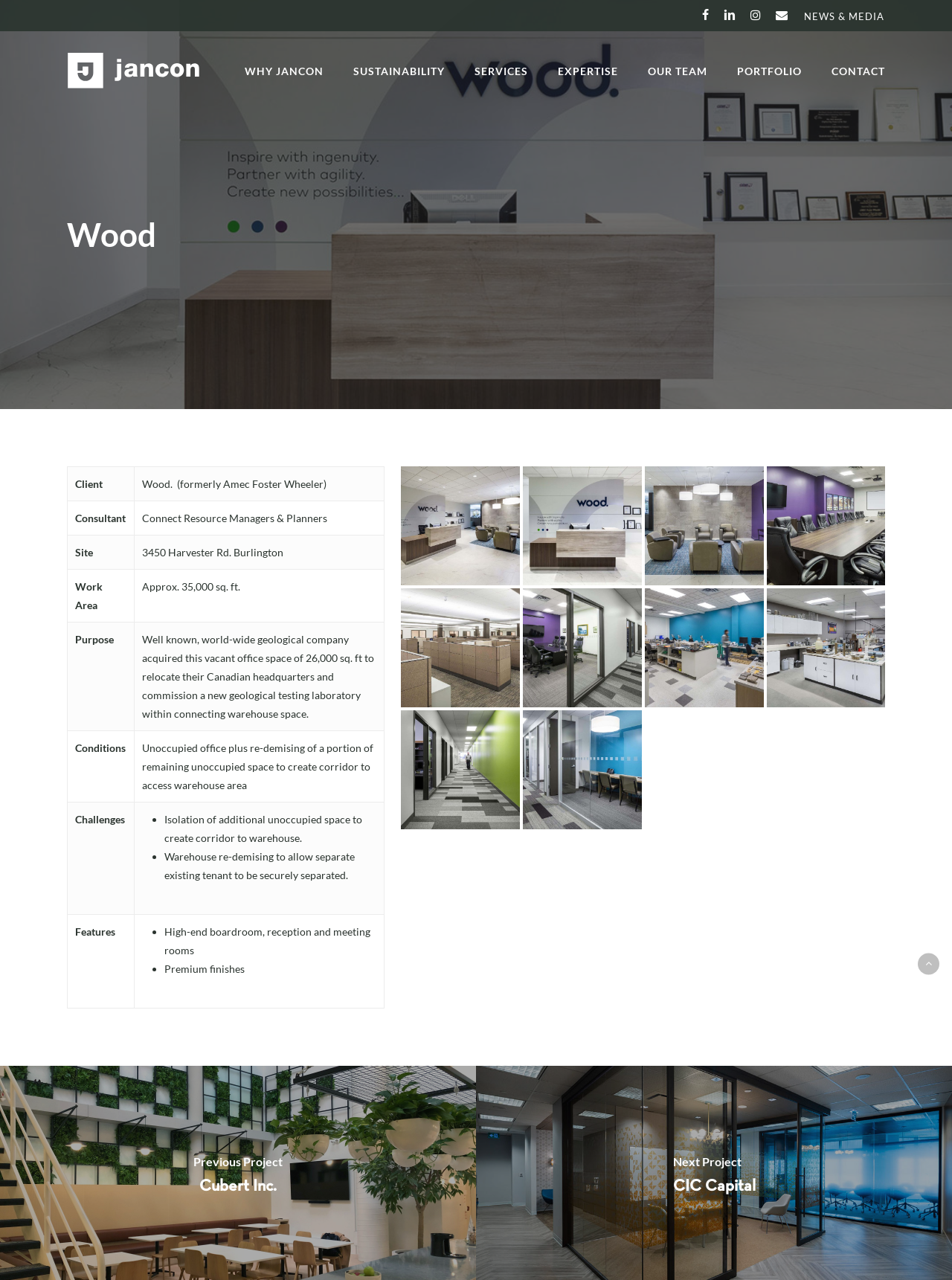Please determine the bounding box coordinates of the clickable area required to carry out the following instruction: "Go to the NEXT PROJECT CIC Capital". The coordinates must be four float numbers between 0 and 1, represented as [left, top, right, bottom].

[0.707, 0.898, 0.793, 0.937]